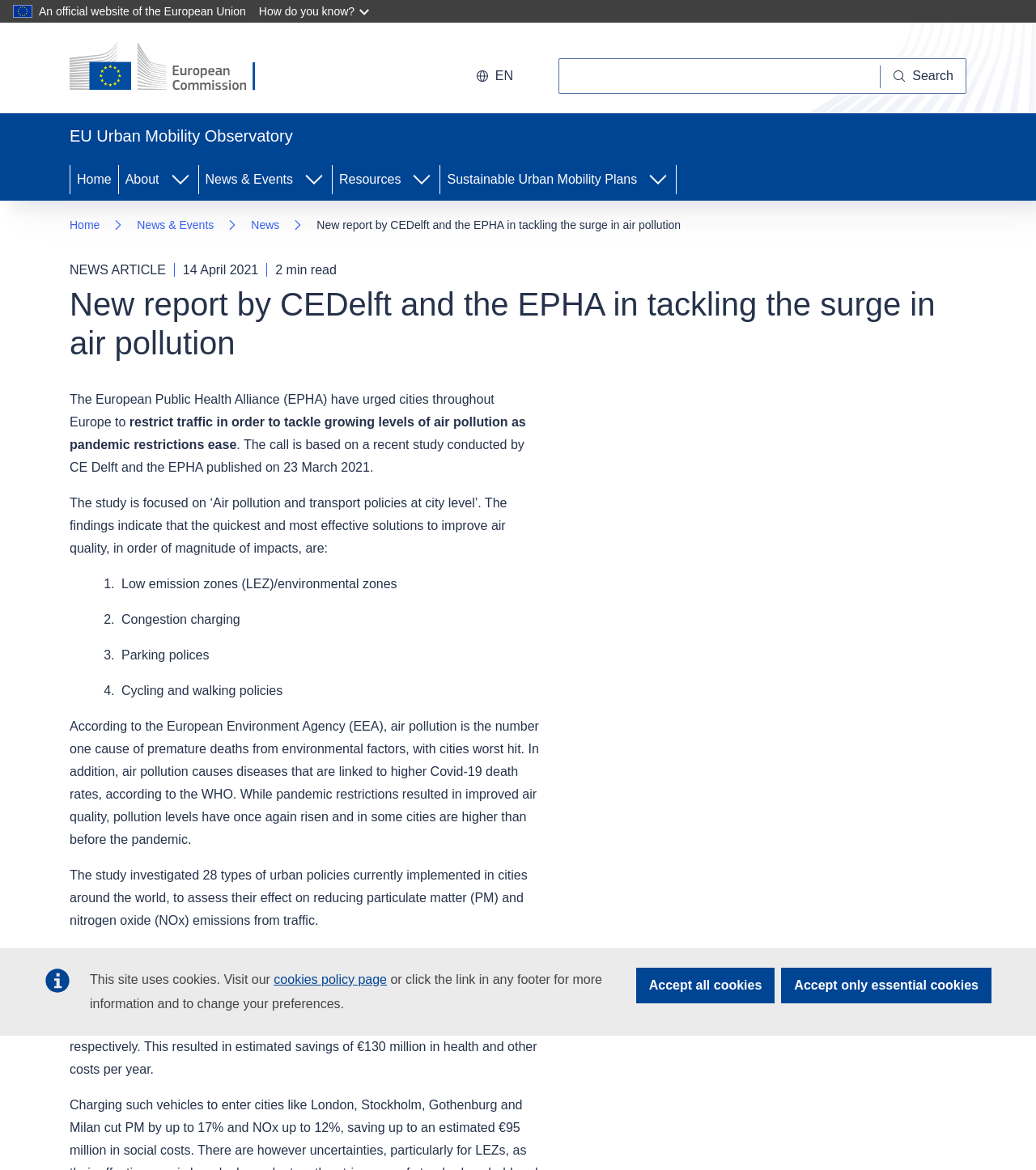Determine the bounding box coordinates of the section to be clicked to follow the instruction: "View site navigation". The coordinates should be given as four float numbers between 0 and 1, formatted as [left, top, right, bottom].

[0.0, 0.136, 1.0, 0.172]